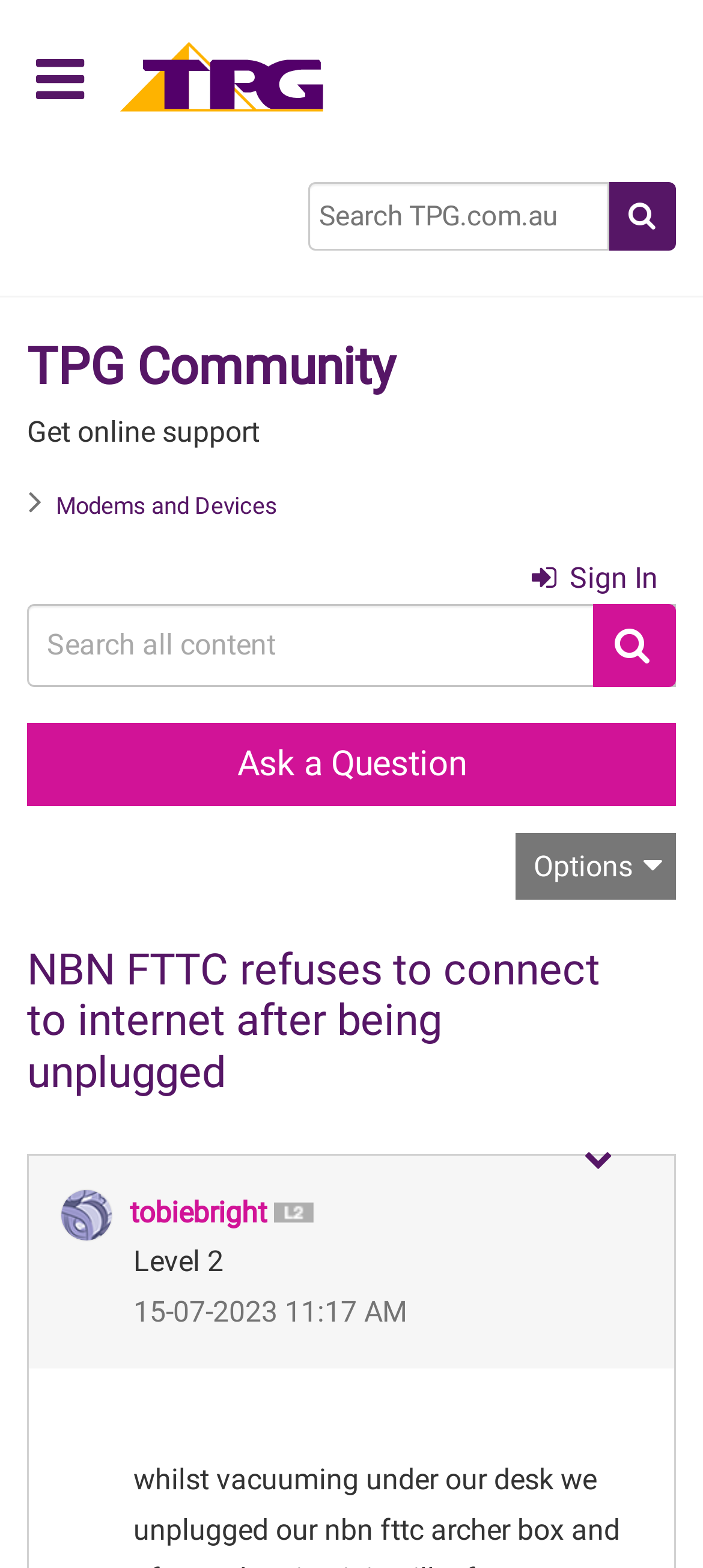What is the date of the post?
Answer the question using a single word or phrase, according to the image.

15-07-2023